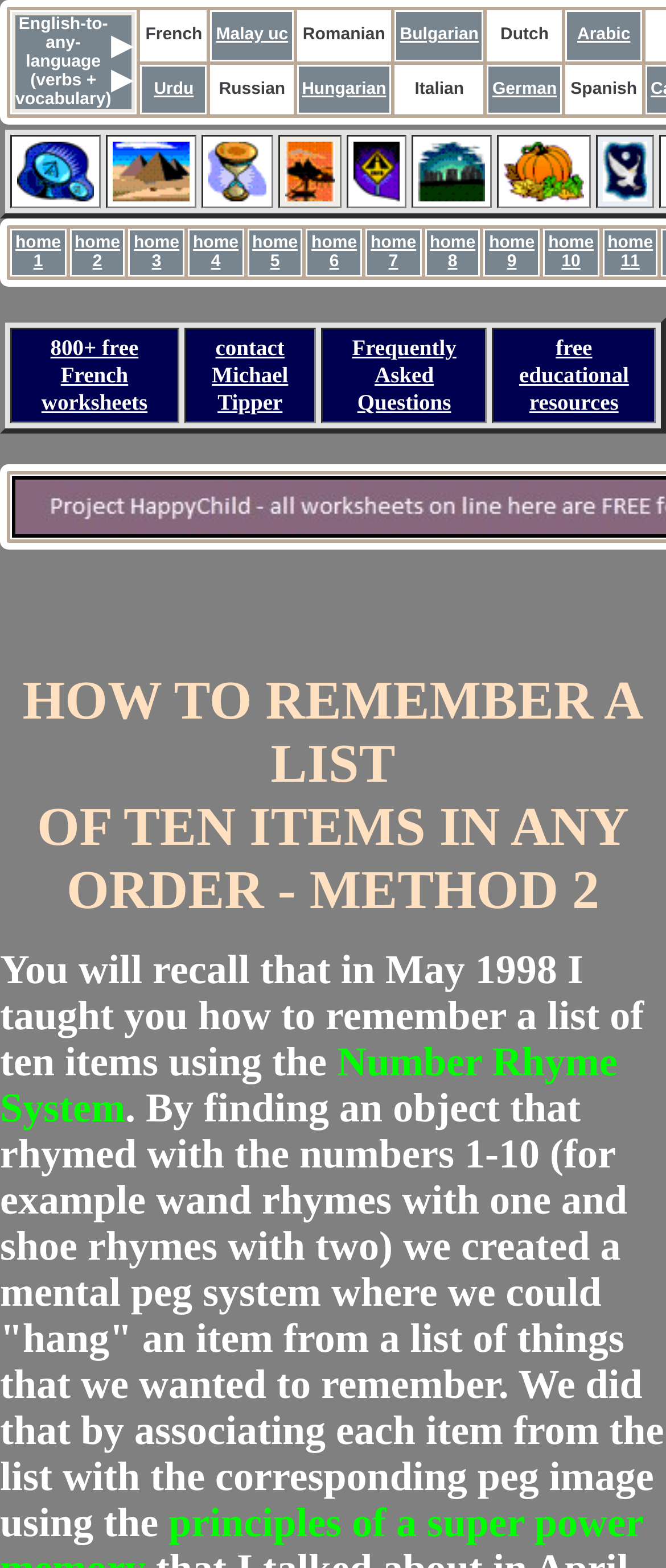Give a full account of the webpage's elements and their arrangement.

The webpage is a directory of educational resources, with a focus on language learning, accelerated learning, and teaching children. At the top, there is a title "The Project HappyChild Directory - Area 2" followed by a grid of language options, including English, French, Malay, Romanian, Bulgarian, Dutch, Arabic, Urdu, Russian, Hungarian, Italian, German, and Spanish. Each language option is a link.

Below the language grid, there are several sections, each with a heading and a brief description. These sections include "Schools Interchange", "Infinite Facts Series", "The Project HappyChild Directory of organizations helping children", "Accelerated Learning", "free maths worksheets", "Reading System", "fundraising + resources", and "Aesop's Fables". Each section has a link and an accompanying image.

On the right side of the page, there is a column of links labeled "home 1" to "home 11". These links are arranged vertically, with "home 1" at the top and "home 11" at the bottom.

The overall layout of the page is a grid-like structure, with multiple sections and links organized in a logical and easy-to-navigate manner.